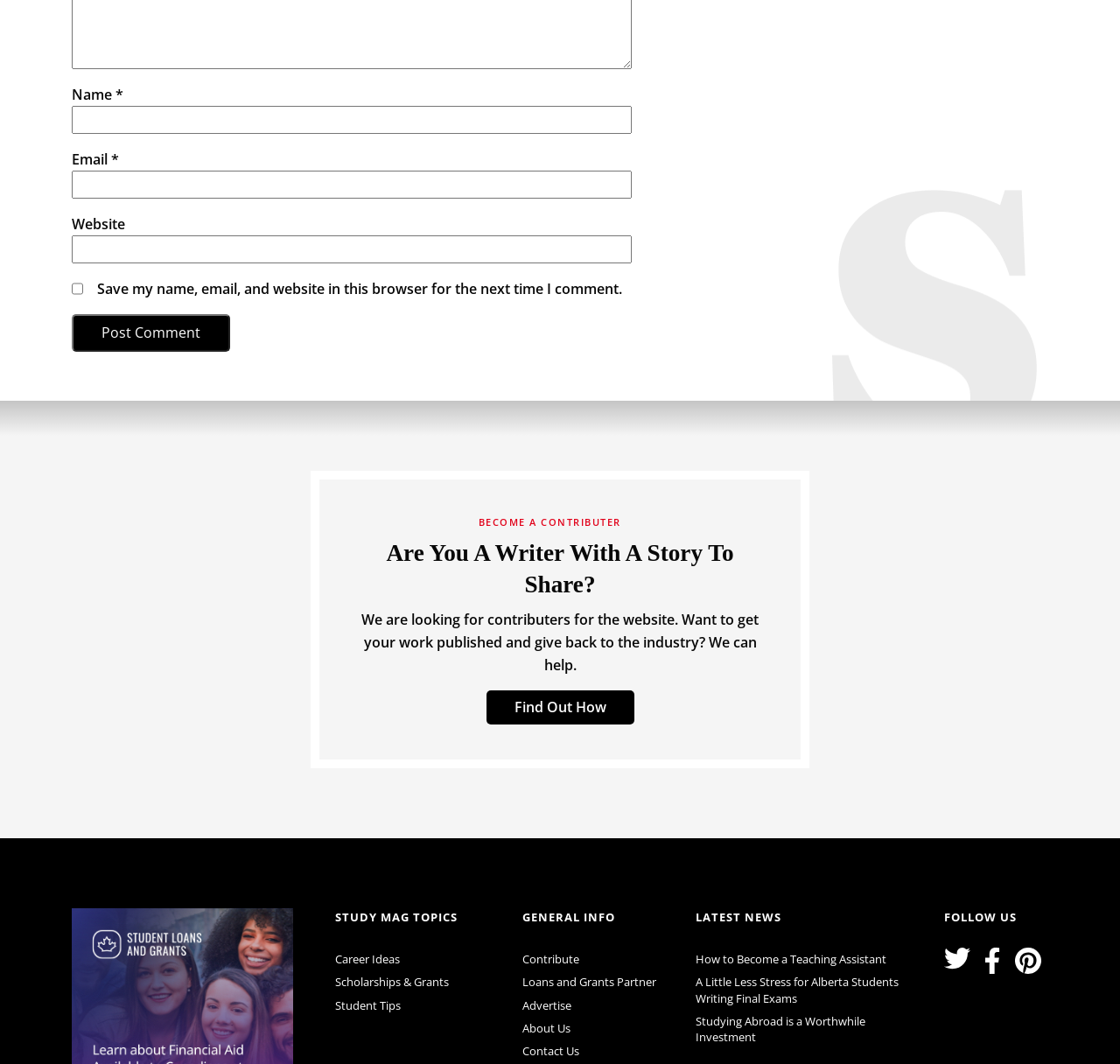What is the label of the first text box?
Respond to the question with a single word or phrase according to the image.

Name